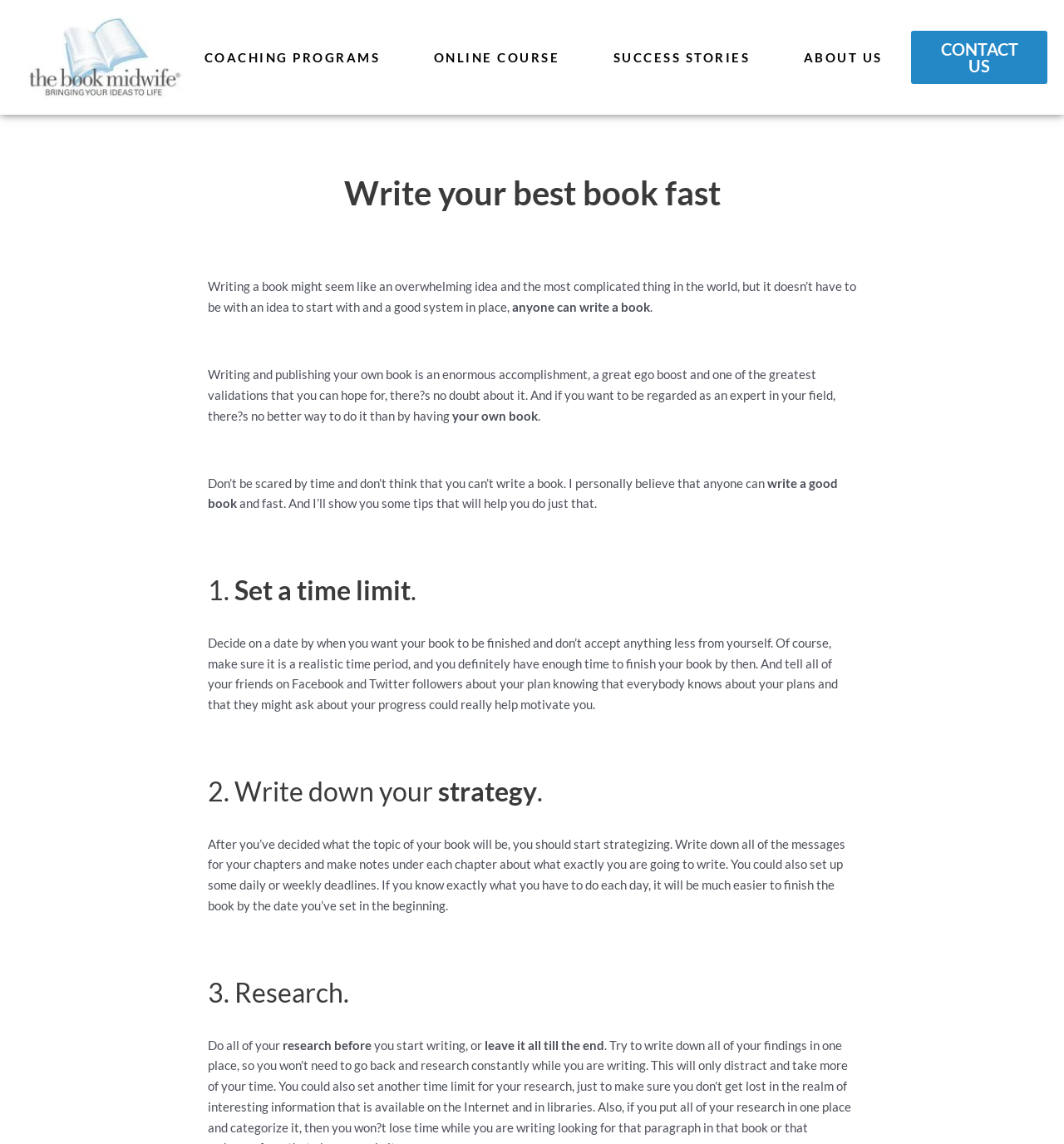Identify and generate the primary title of the webpage.

Write your best book fast